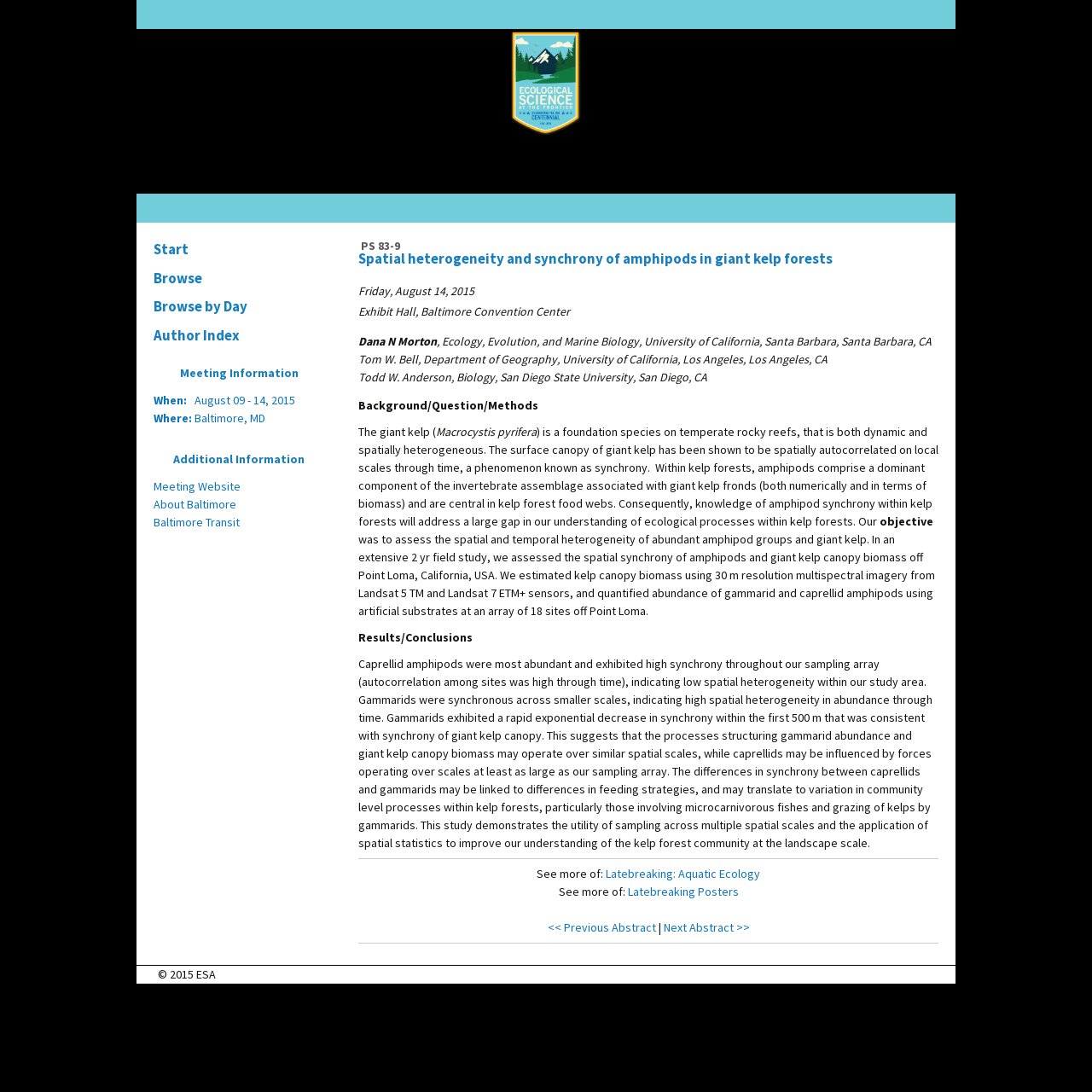Can you specify the bounding box coordinates for the region that should be clicked to fulfill this instruction: "Read latest news".

None